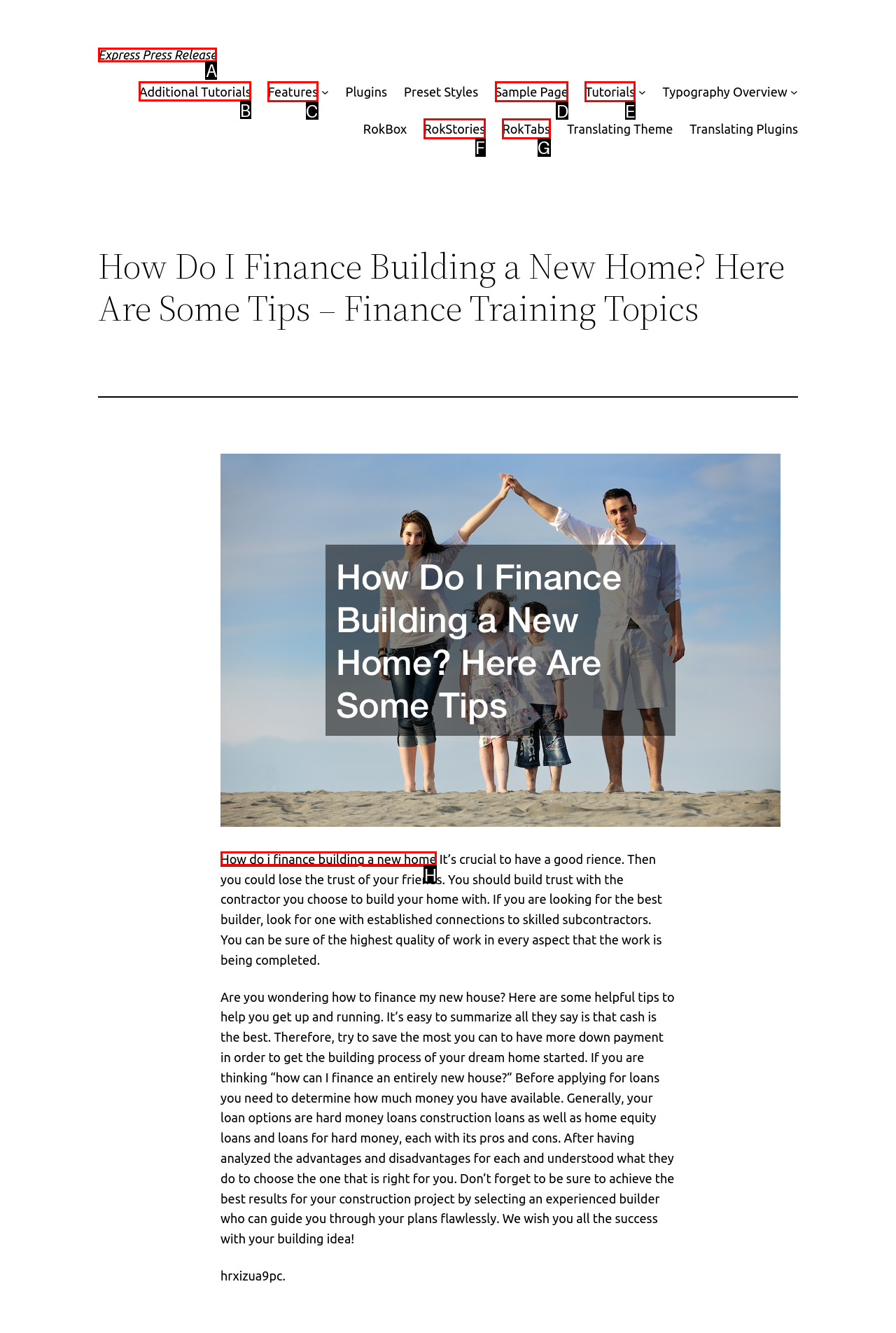Identify the letter of the UI element needed to carry out the task: Click on 'Additional Tutorials'
Reply with the letter of the chosen option.

B